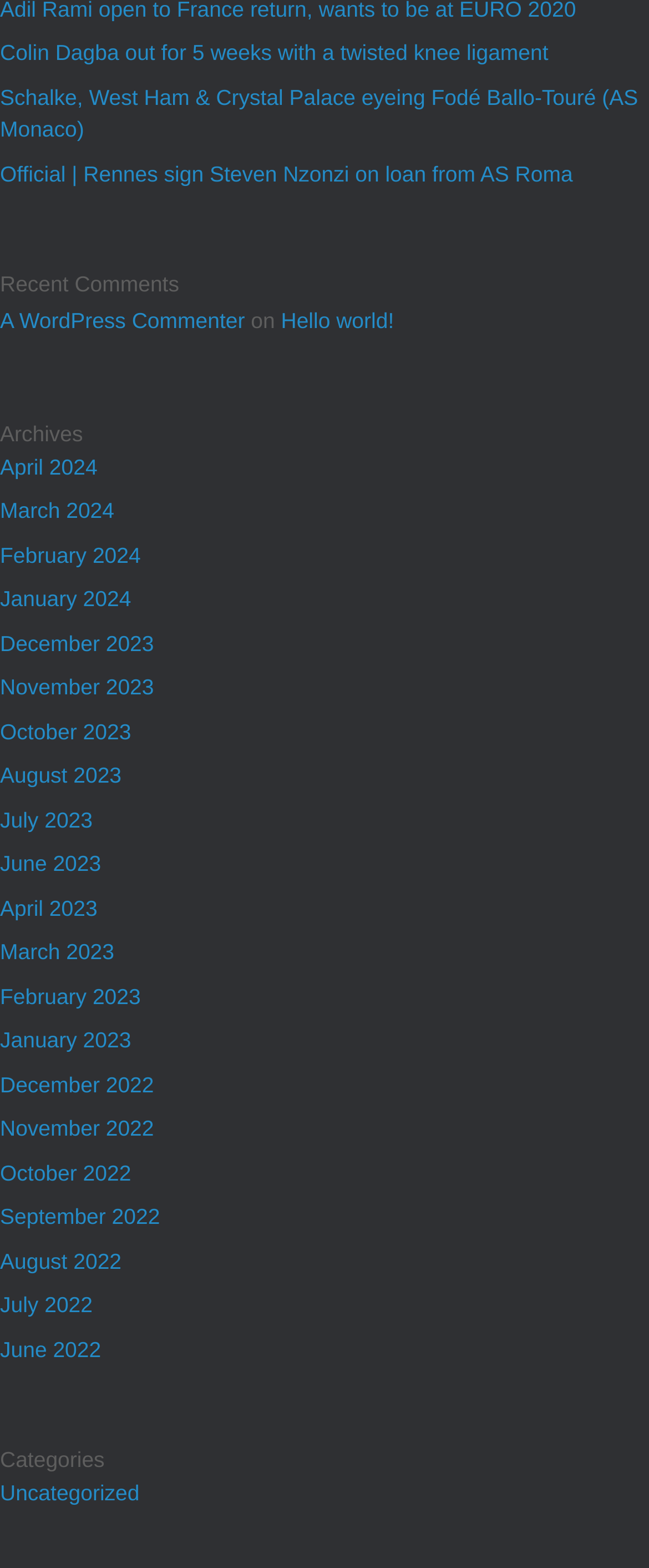How many months are listed in the archives?
Look at the image and provide a short answer using one word or a phrase.

24